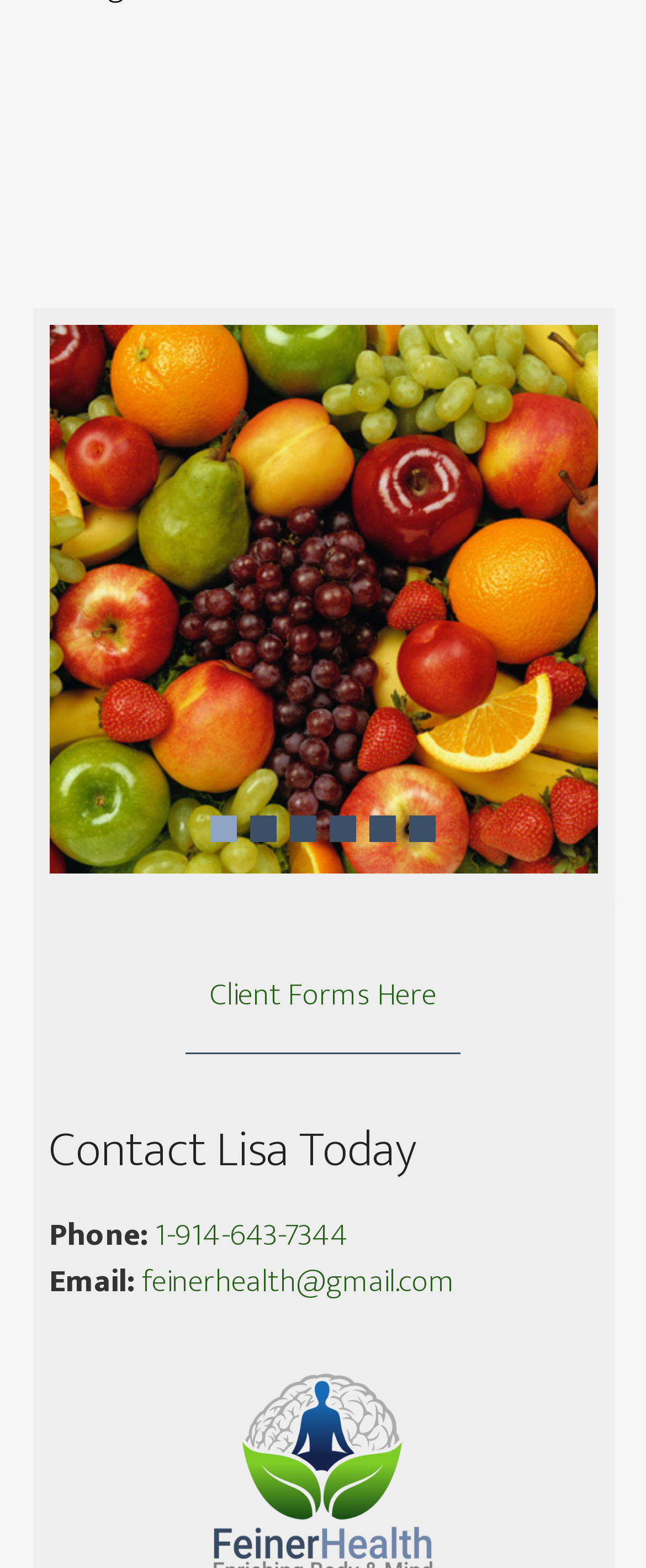What is the purpose of the 'Client Forms Here' link?
Provide a detailed answer to the question using information from the image.

The 'Client Forms Here' link is likely intended to provide access to forms for clients, although the exact nature of these forms is not specified on the webpage.